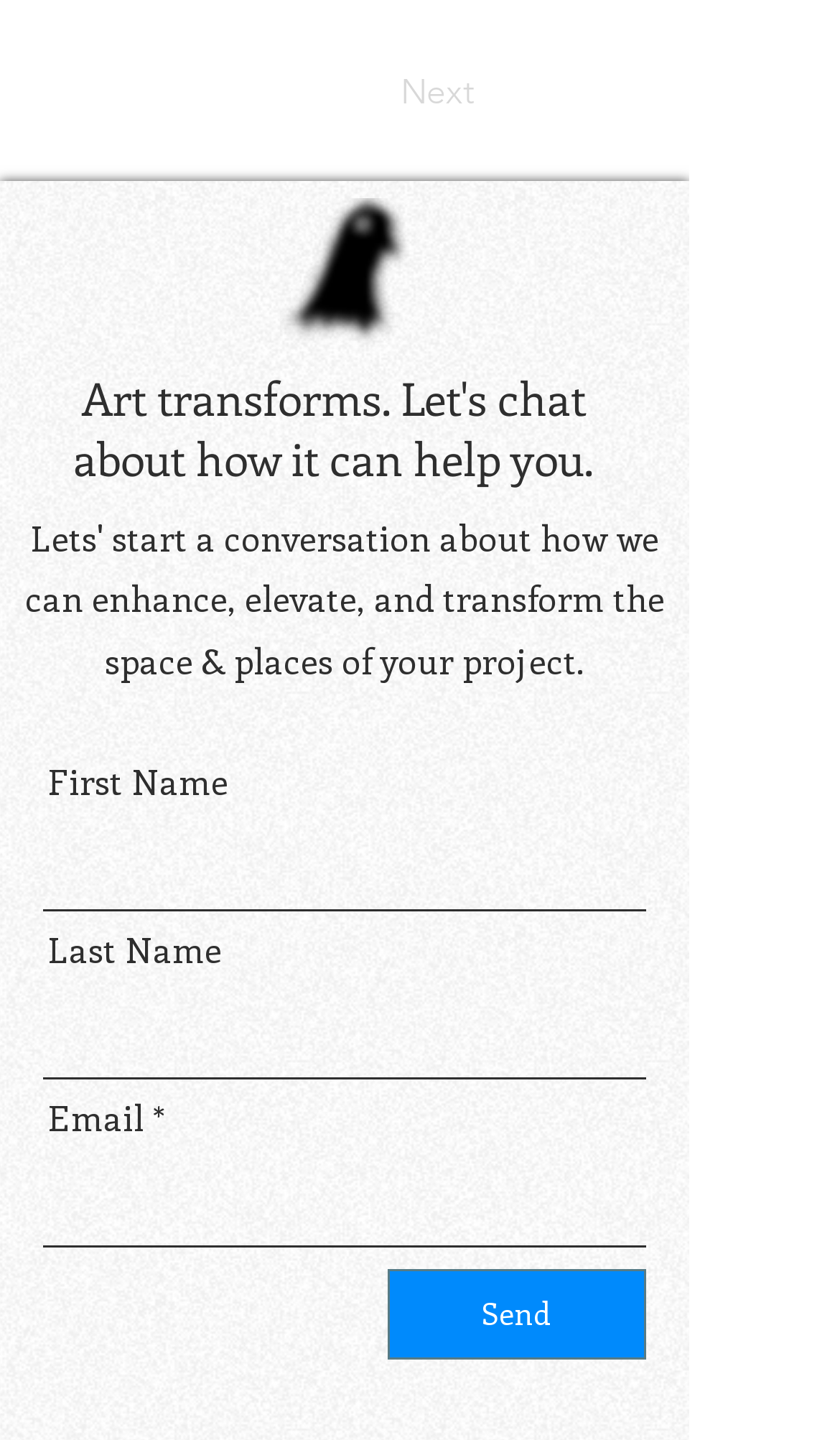What is the profile picture on the webpage?
Based on the image, give a concise answer in the form of a single word or short phrase.

Pigeon